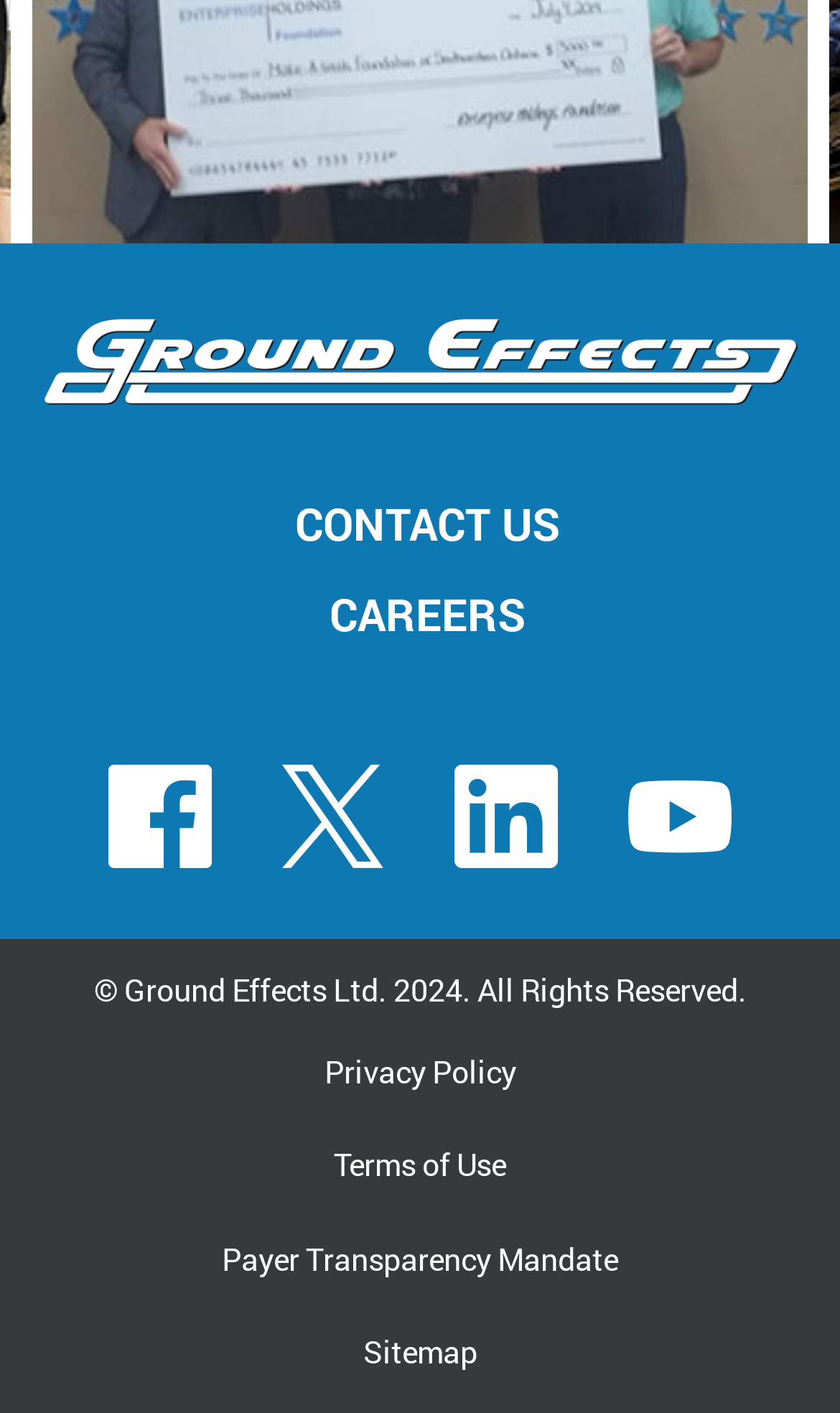Use a single word or phrase to answer this question: 
How many social media links are there?

4